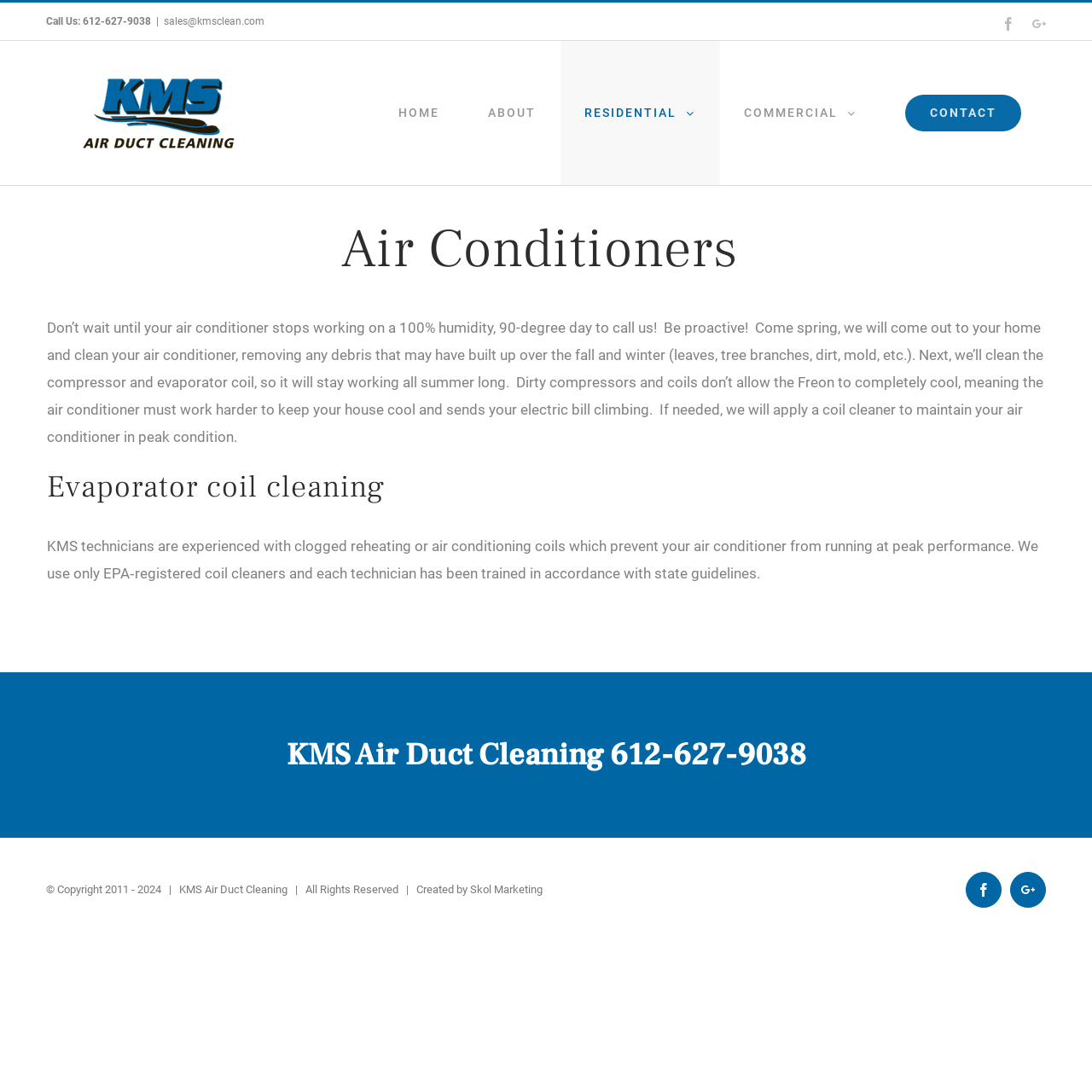Write an elaborate caption that captures the essence of the webpage.

This webpage is about KMS Air Duct Cleaning, a local air duct cleaning service in Minneapolis, MN. At the top left, there is a logo of KMS Air Duct Cleaning, accompanied by a navigation menu with five main items: HOME, ABOUT, RESIDENTIAL, COMMERCIAL, and CONTACT. 

Below the navigation menu, there is a heading "Air Conditioners" followed by a paragraph encouraging users to be proactive and call KMS Air Duct Cleaning before their air conditioner stops working. 

The main content of the webpage is divided into two sections. The first section explains the importance of cleaning air conditioners, describing how dirty compressors and coils can increase electric bills. It also mentions that KMS technicians can apply a coil cleaner to maintain the air conditioner in peak condition.

The second section is about evaporator coil cleaning, stating that KMS technicians are experienced in cleaning clogged reheating or air conditioning coils and use only EPA-registered coil cleaners.

At the bottom of the webpage, there is a section with contact information, including a phone number and links to Facebook and Google+. Below that, there is a copyright notice and a credit to the website creator, Skol Marketing.